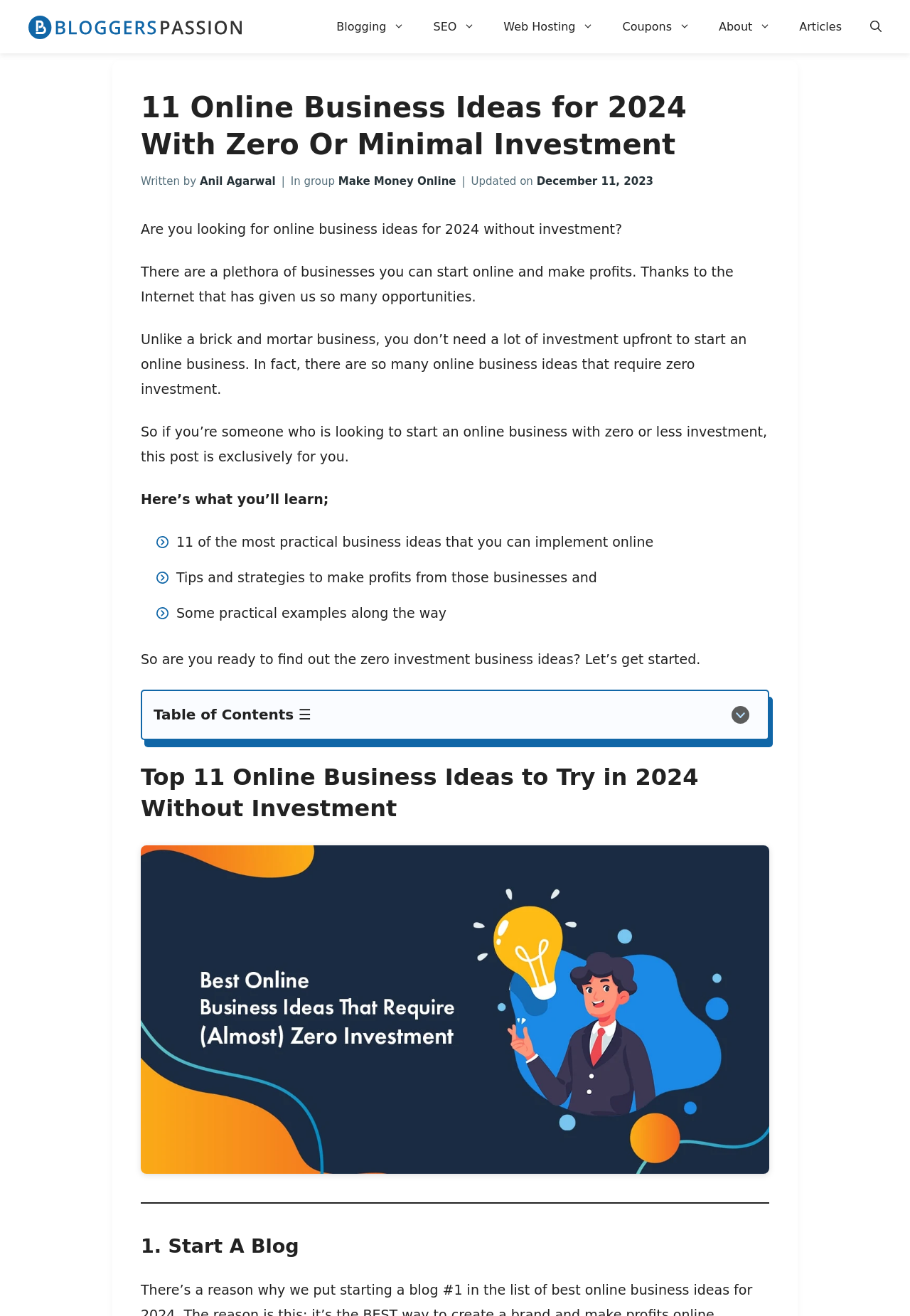Generate the text content of the main heading of the webpage.

11 Online Business Ideas for 2024 With Zero Or Minimal Investment